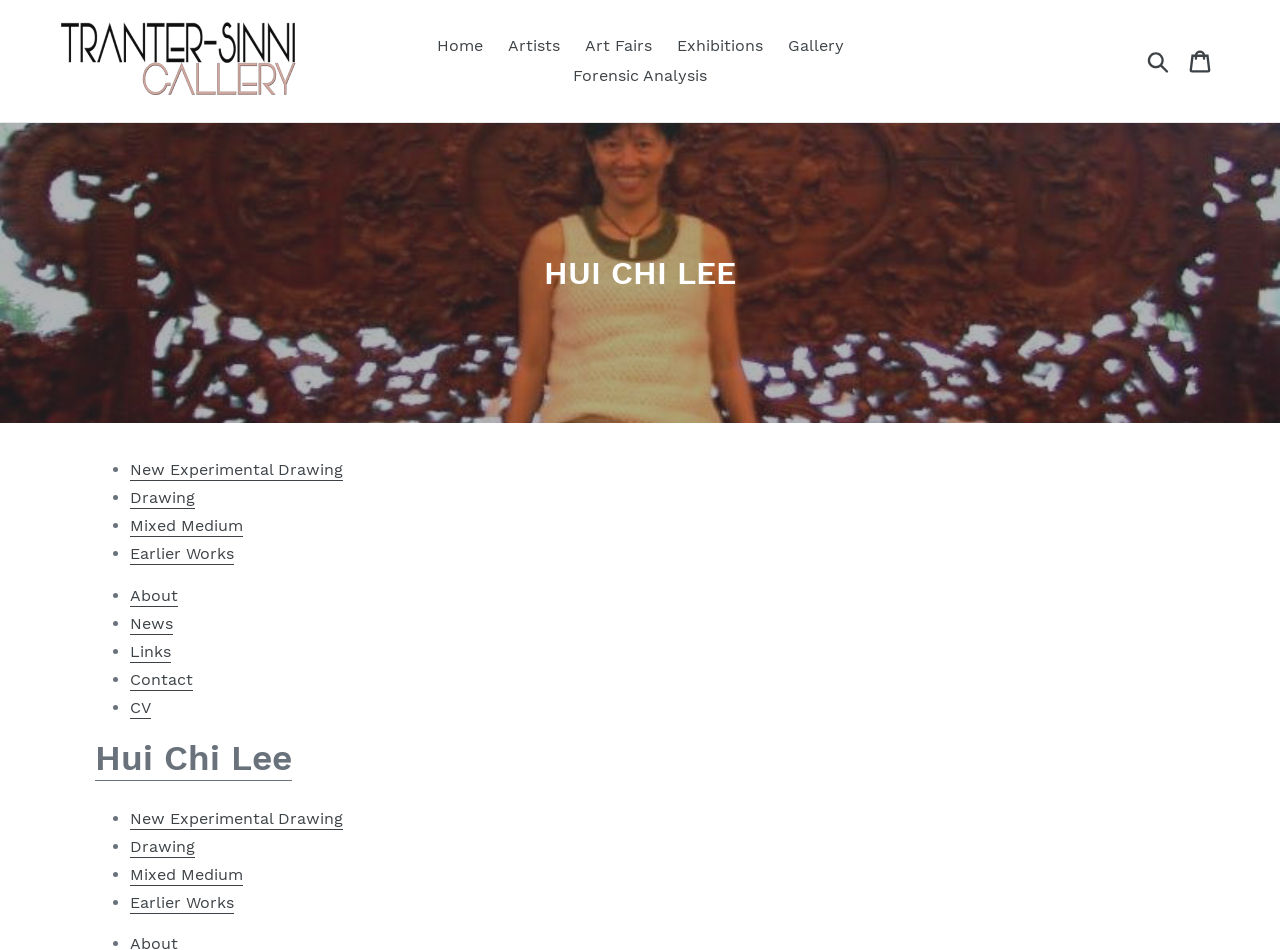Specify the bounding box coordinates of the area to click in order to follow the given instruction: "Click on the 'ABOUT US' link."

None